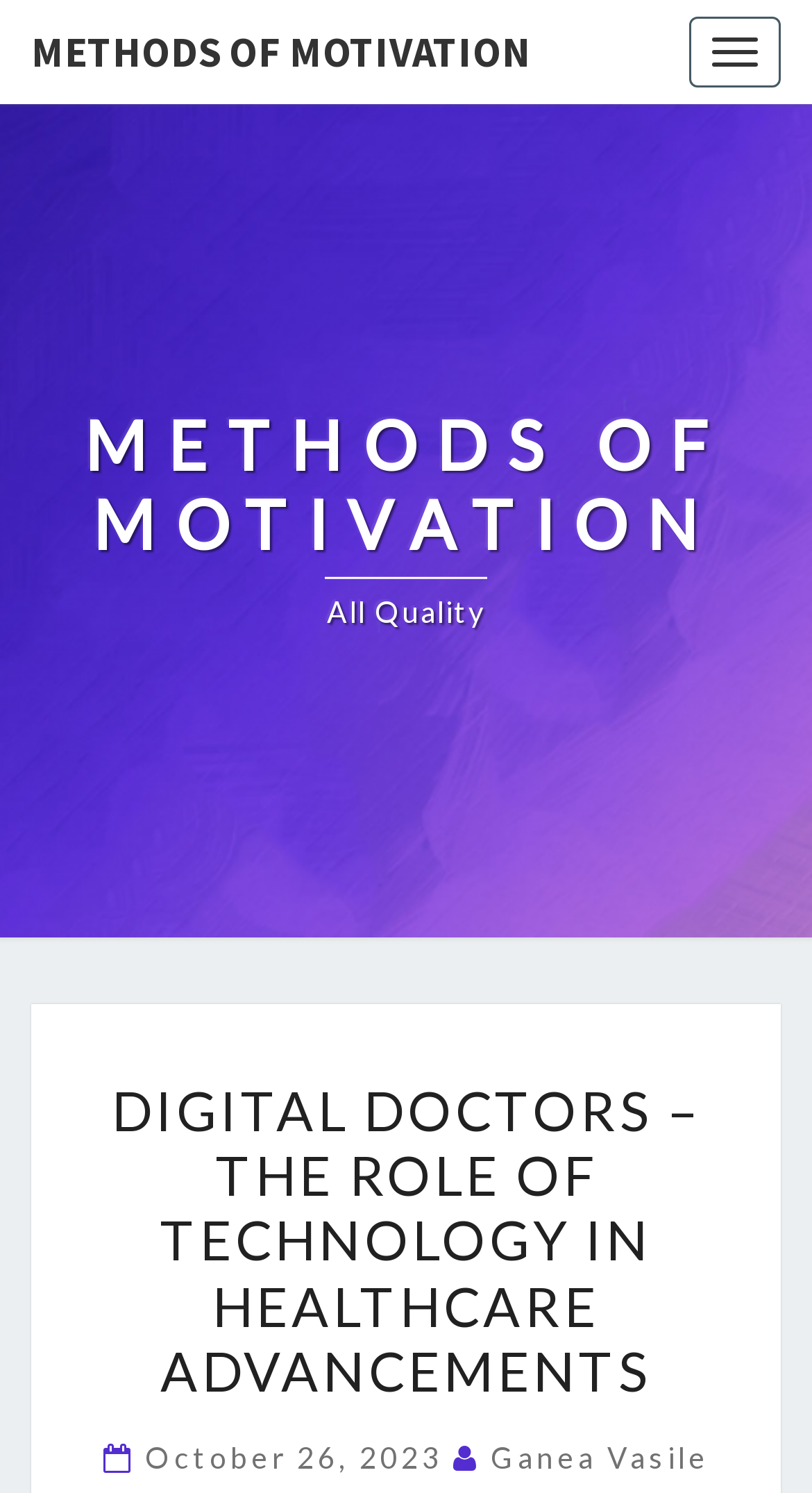Locate the UI element described by Methods of Motivation All Quality and provide its bounding box coordinates. Use the format (top-left x, top-left y, bottom-right x, bottom-right y) with all values as floating point numbers between 0 and 1.

[0.0, 0.272, 1.0, 0.426]